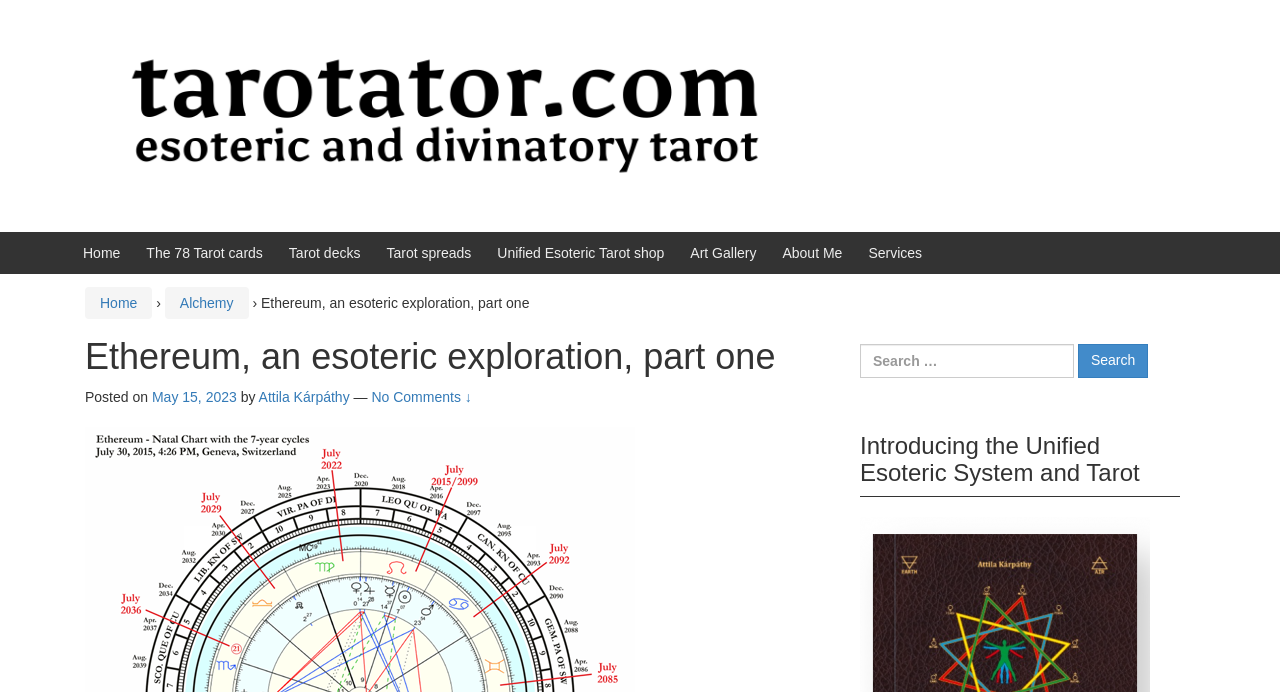Locate and extract the text of the main heading on the webpage.

Ethereum, an esoteric exploration, part one